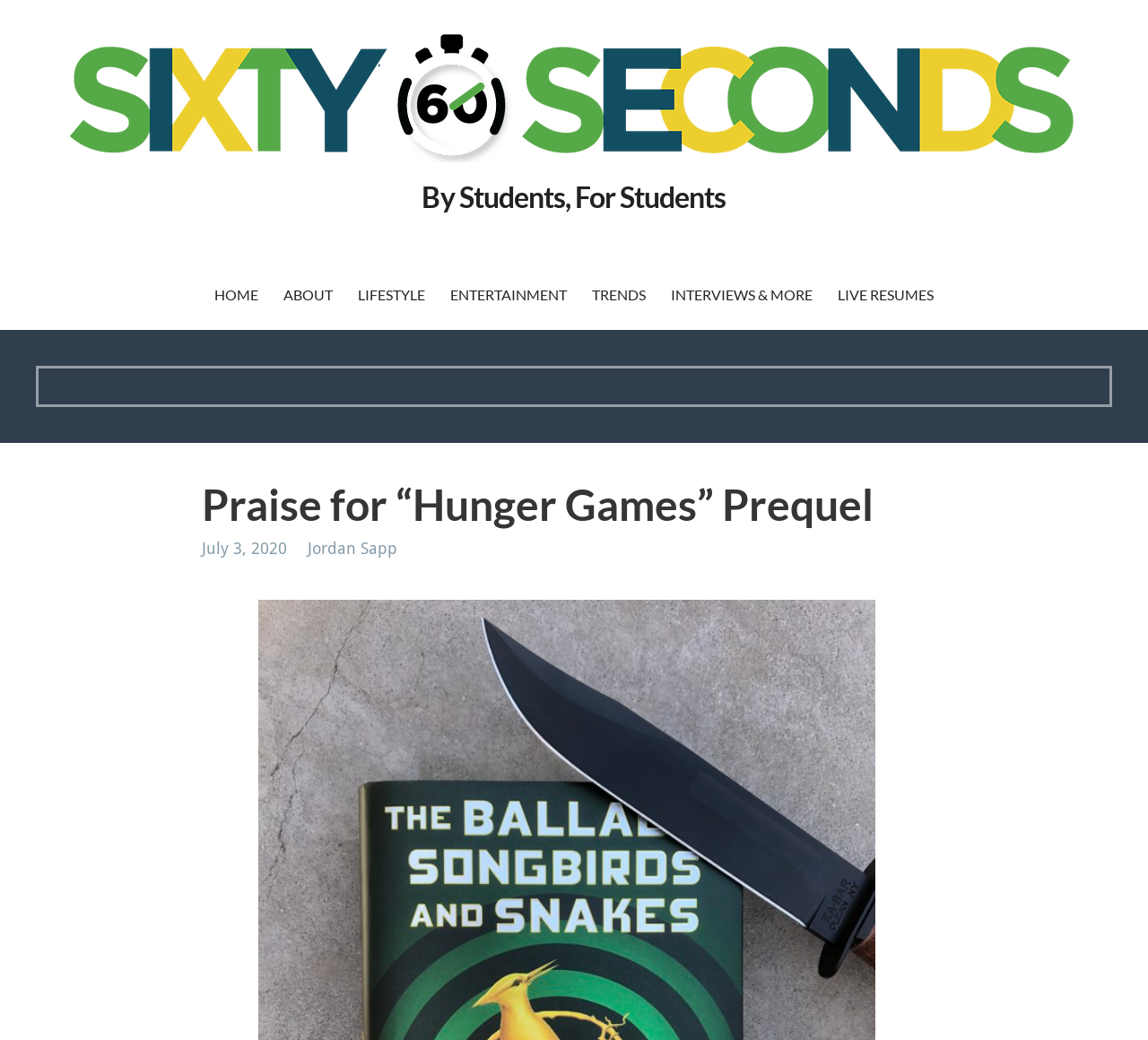Provide the bounding box coordinates of the area you need to click to execute the following instruction: "explore entertainment".

[0.392, 0.275, 0.494, 0.292]